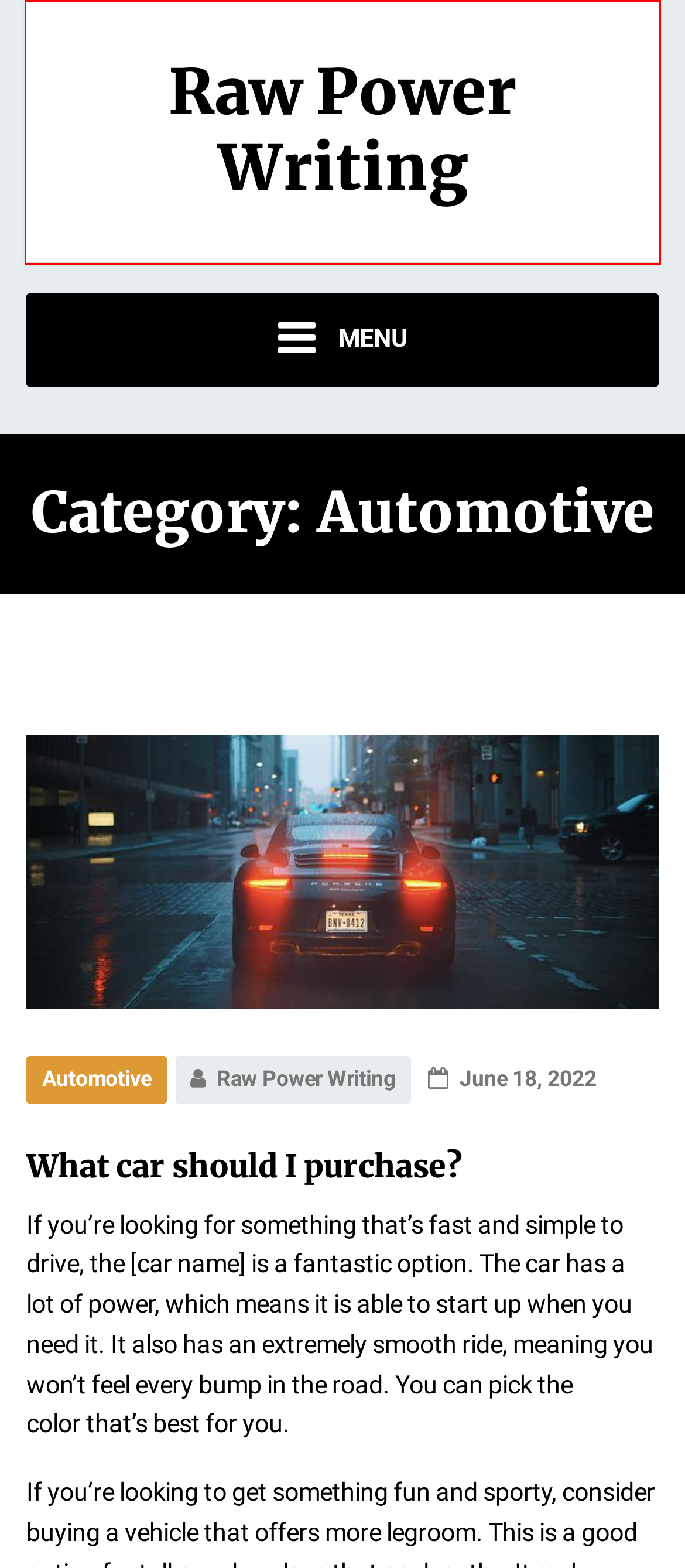Examine the screenshot of a webpage with a red bounding box around a UI element. Your task is to identify the webpage description that best corresponds to the new webpage after clicking the specified element. The given options are:
A. The Crucial Role of BIM Experts in Enhancing Construction Processes - Raw Power Writing
B. Automotive Industry - Raw Power Writing
C. cheap corner sofa - Raw Power Writing
D. What car should I purchase? - Raw Power Writing
E. Raw Power Writing - Guide
F. Unlocking the Potential of Solar Power: Exploring Inverters with Tigo - Raw Power Writing
G. Polnische Zaunbauer: Meister der Handwerkskunst - Raw Power Writing
H. Electric car - Raw Power Writing

E